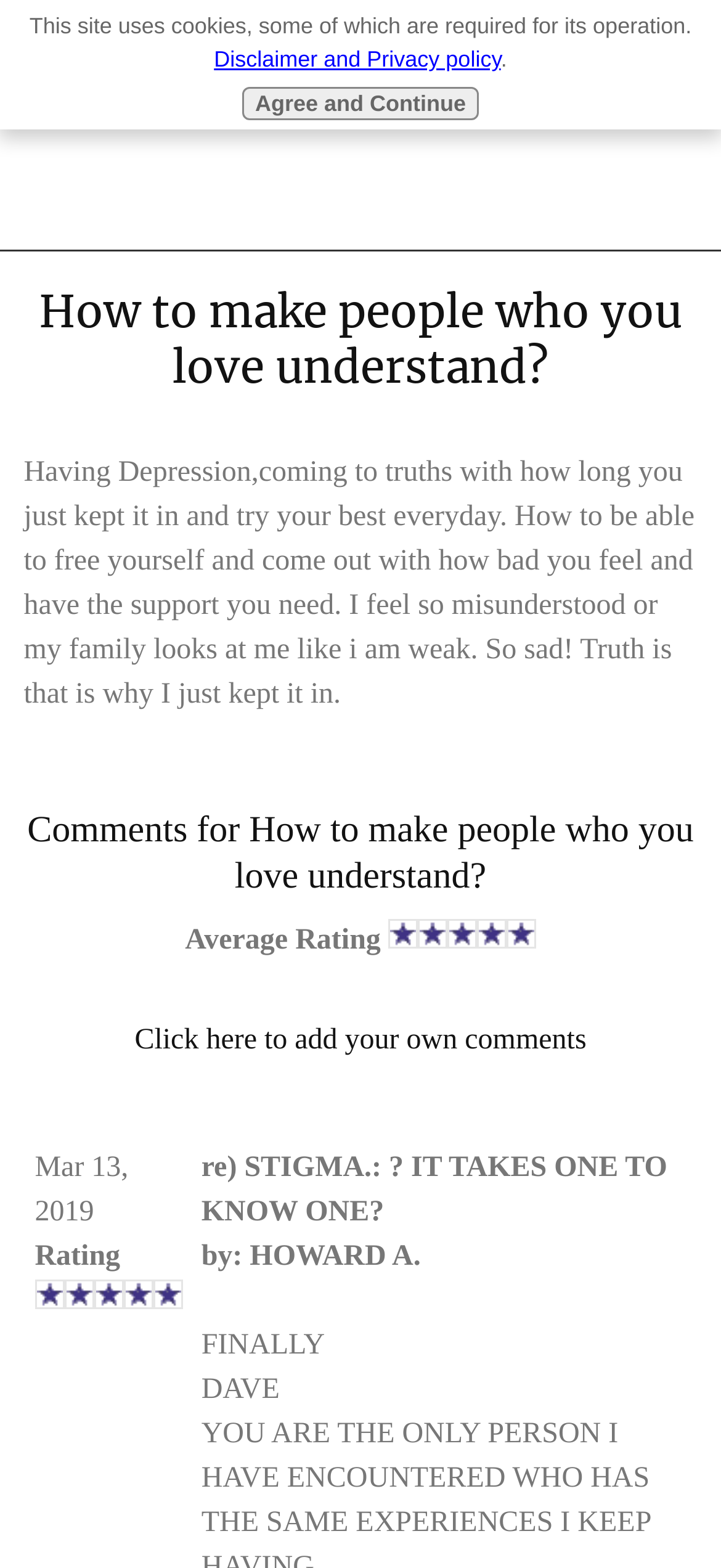What is the purpose of the 'Agree and Continue' button?
Analyze the screenshot and provide a detailed answer to the question.

The 'Agree and Continue' button is located near the static text 'This site uses cookies, some of which are required for its operation.' and the link 'Disclaimer and Privacy policy'. This suggests that the purpose of the button is to accept the use of cookies on the website.